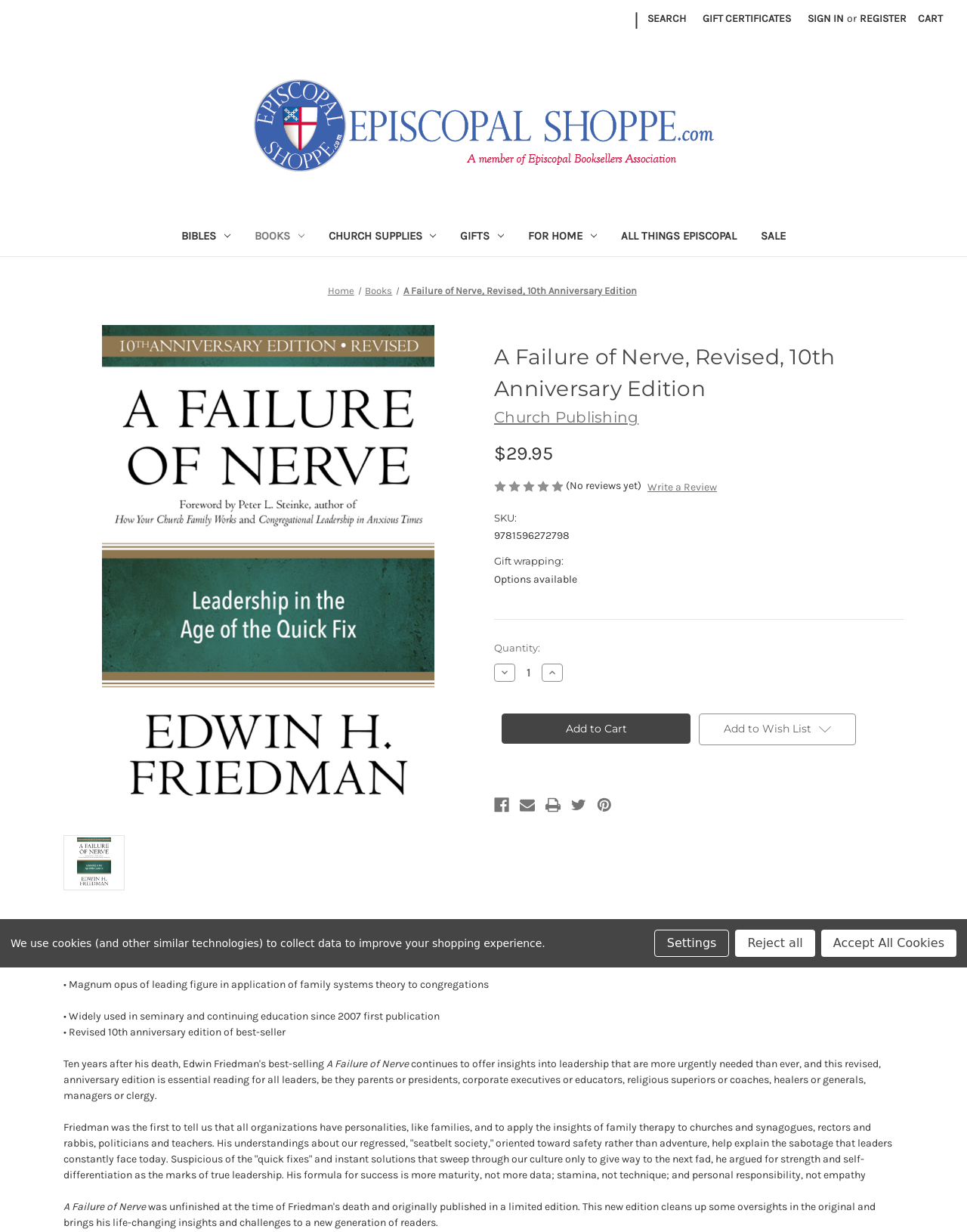Pinpoint the bounding box coordinates of the element you need to click to execute the following instruction: "Search for a product". The bounding box should be represented by four float numbers between 0 and 1, in the format [left, top, right, bottom].

[0.661, 0.0, 0.718, 0.03]